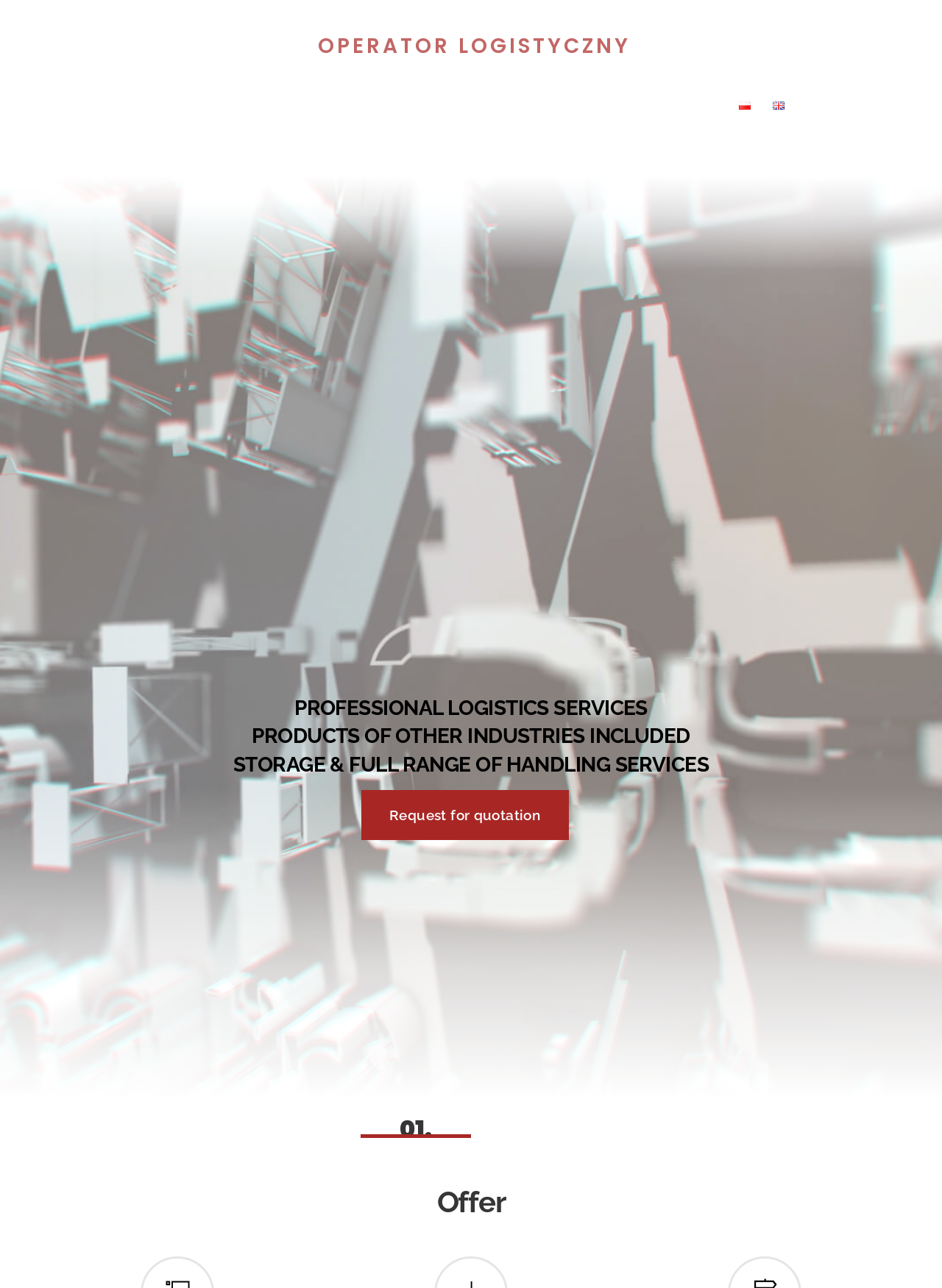Write a detailed summary of the webpage, including text, images, and layout.

The webpage is about Wilshire Holding Sp. z o.o., a logistics operator. At the top left, there is a link to the company's homepage. Next to it, there is a static text "OPERATOR LOGISTYCZNY" which translates to "Logistics Operator" in English. 

On the top right, there are several links to different sections of the website, including "Offer", "About Wilshire Holding", "Licenses and certificates", "Location", "Contact info", and language options "Polski" and "English", each accompanied by a small flag icon.

Below the top section, there is a heading that describes the company's services, stating "PROFESSIONAL LOGISTICS SERVICES PRODUCTS OF OTHER INDUSTRIES INCLUDED STORAGE & FULL RANGE OF HANDLING SERVICES". 

Underneath, there is a call-to-action link "Request for quotation". Further down, there are two headings, "01." and "Offer", with the latter having a "Back To Top" link at the bottom right corner of the page.